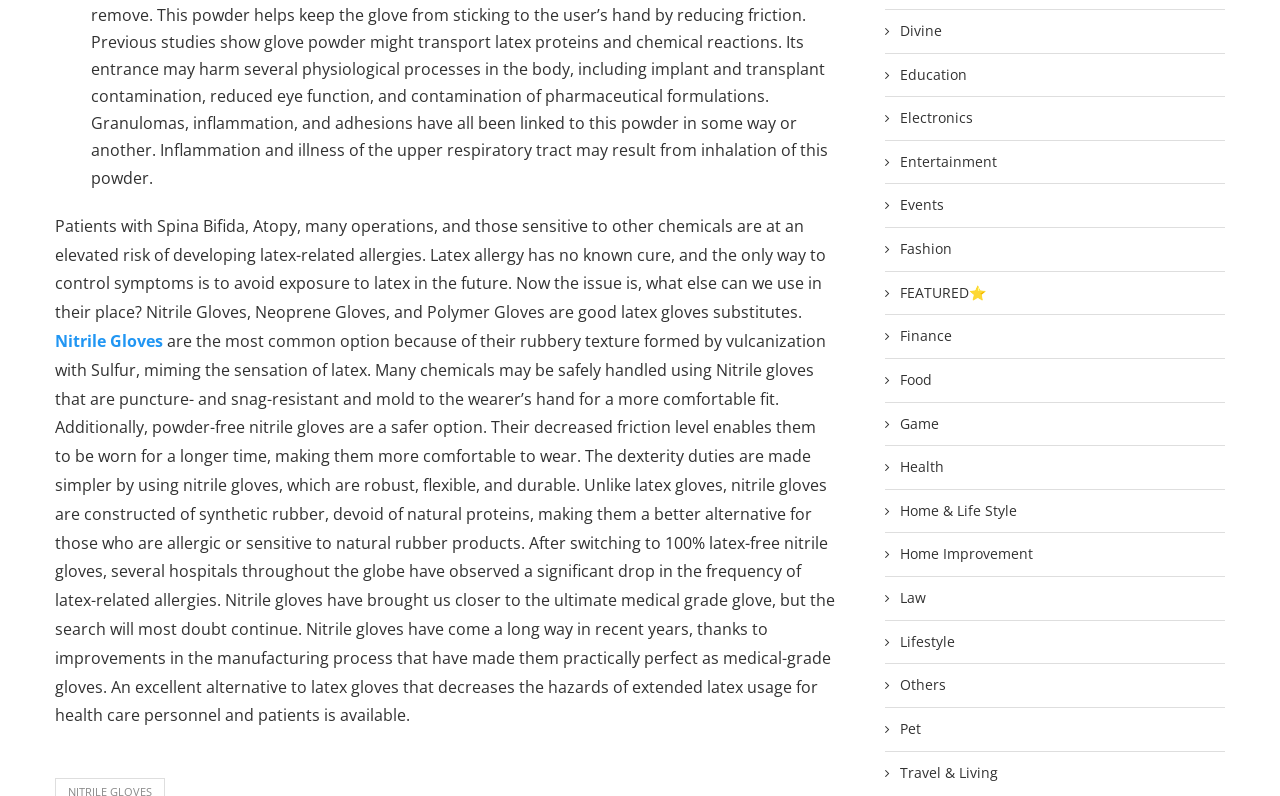Please give the bounding box coordinates of the area that should be clicked to fulfill the following instruction: "Learn about Nitrile Gloves". The coordinates should be in the format of four float numbers from 0 to 1, i.e., [left, top, right, bottom].

[0.043, 0.415, 0.127, 0.442]